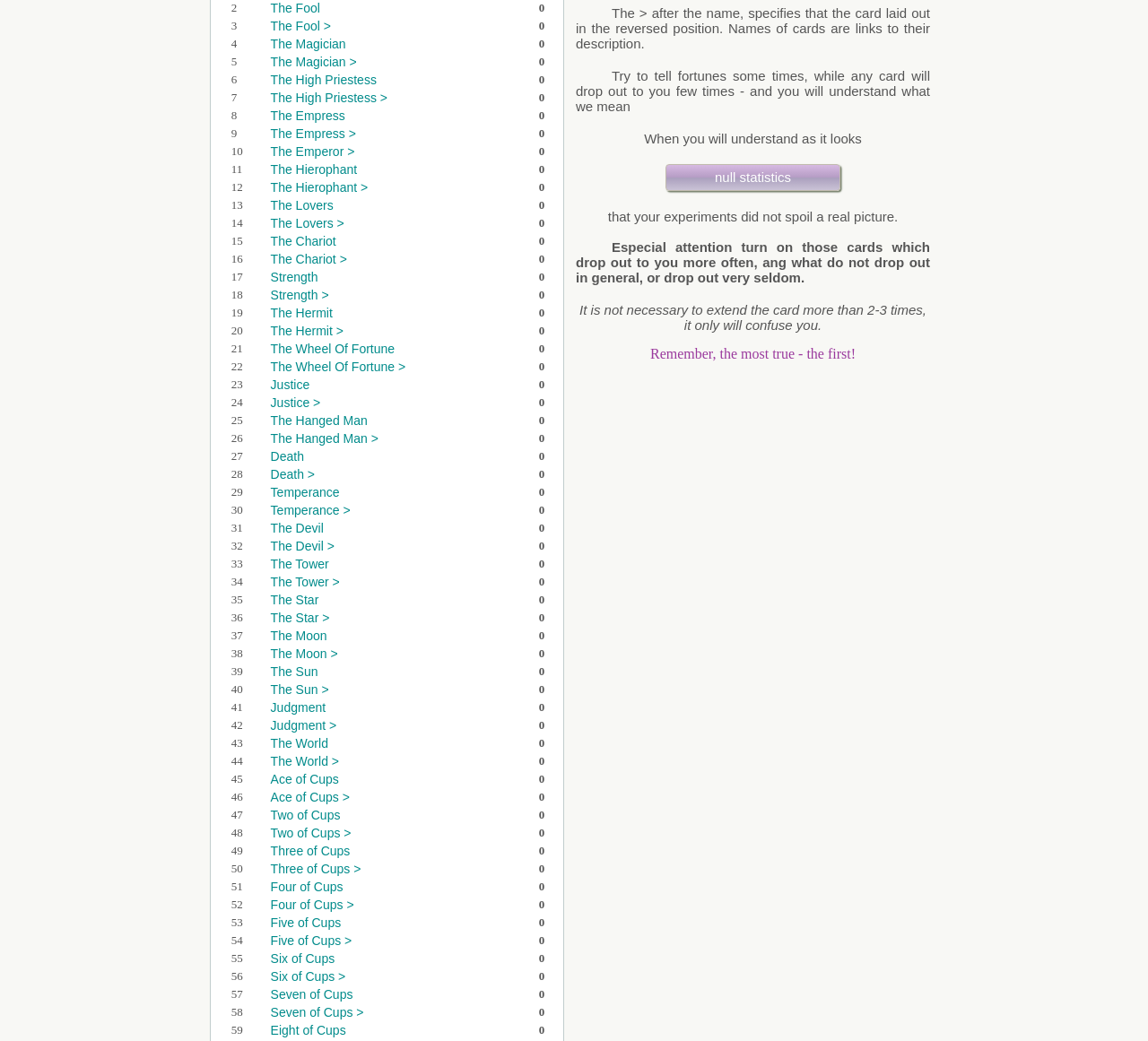Please identify the bounding box coordinates of the element I need to click to follow this instruction: "click on The Fool".

[0.236, 0.001, 0.279, 0.015]